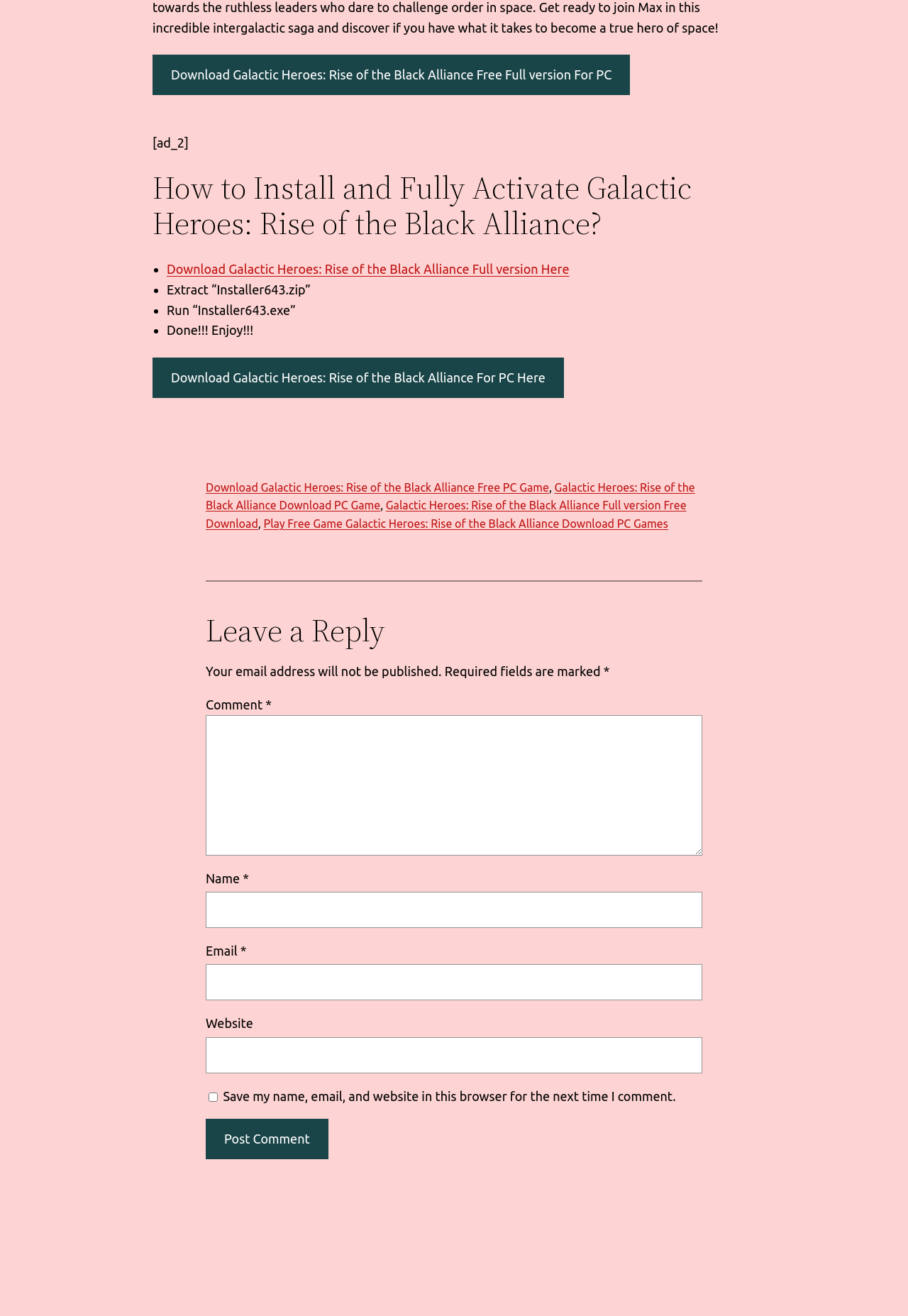Please locate the bounding box coordinates of the element that should be clicked to complete the given instruction: "Run Installer643.exe".

[0.184, 0.23, 0.326, 0.241]